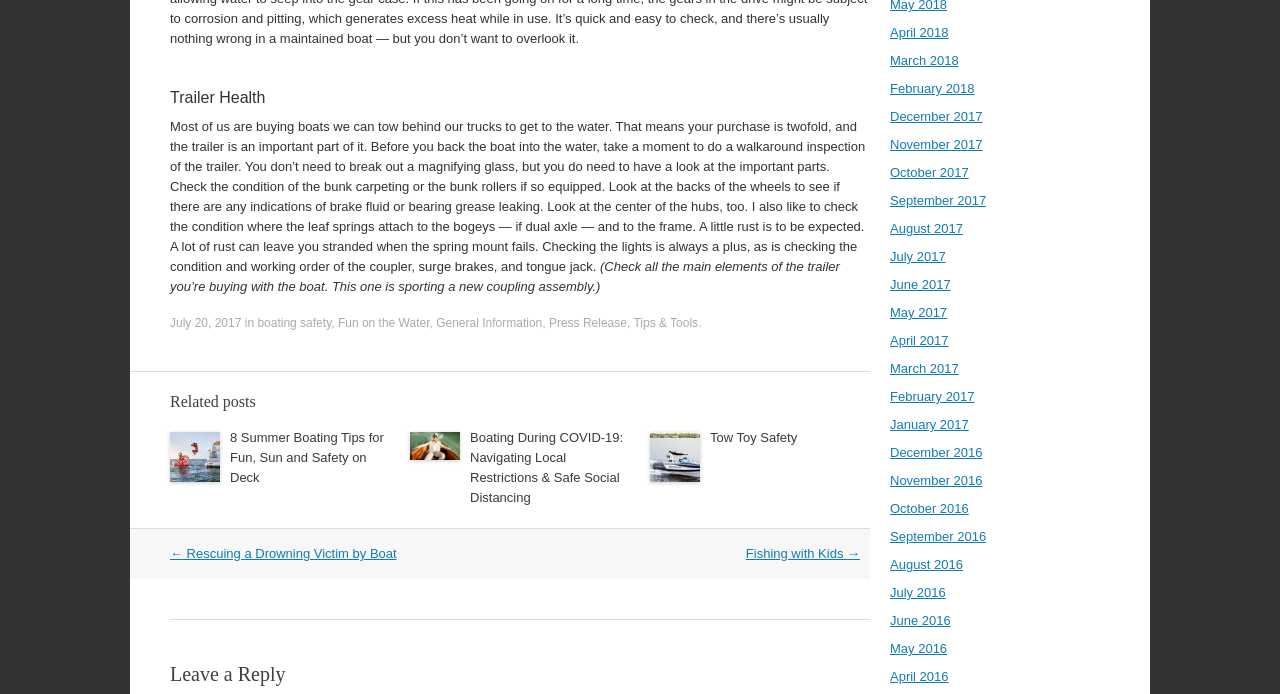Given the webpage screenshot, identify the bounding box of the UI element that matches this description: "July 20, 2017".

[0.133, 0.455, 0.189, 0.476]